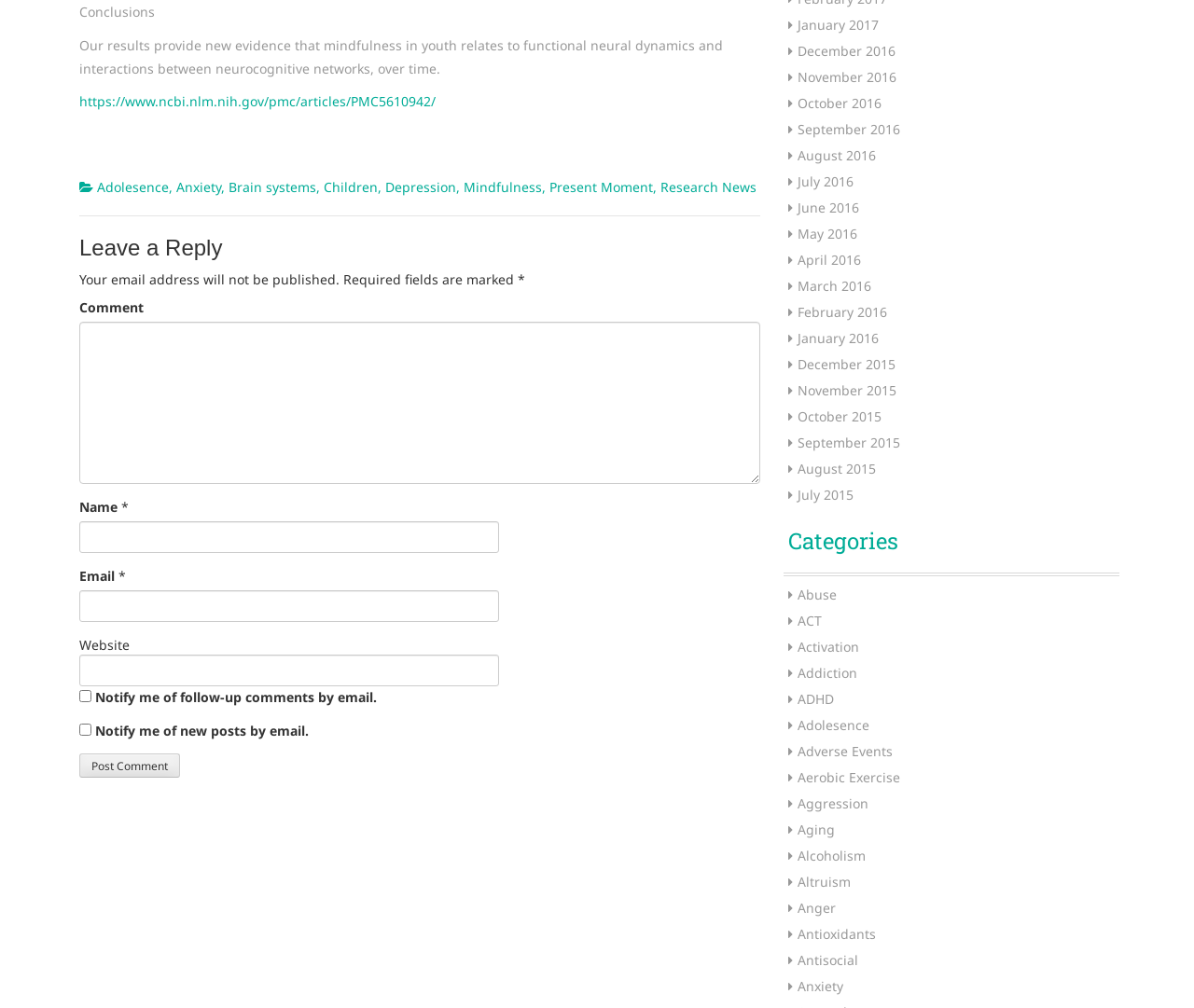Identify the bounding box coordinates of the clickable region required to complete the instruction: "Click the 'January 2017' link". The coordinates should be given as four float numbers within the range of 0 and 1, i.e., [left, top, right, bottom].

[0.668, 0.016, 0.736, 0.034]